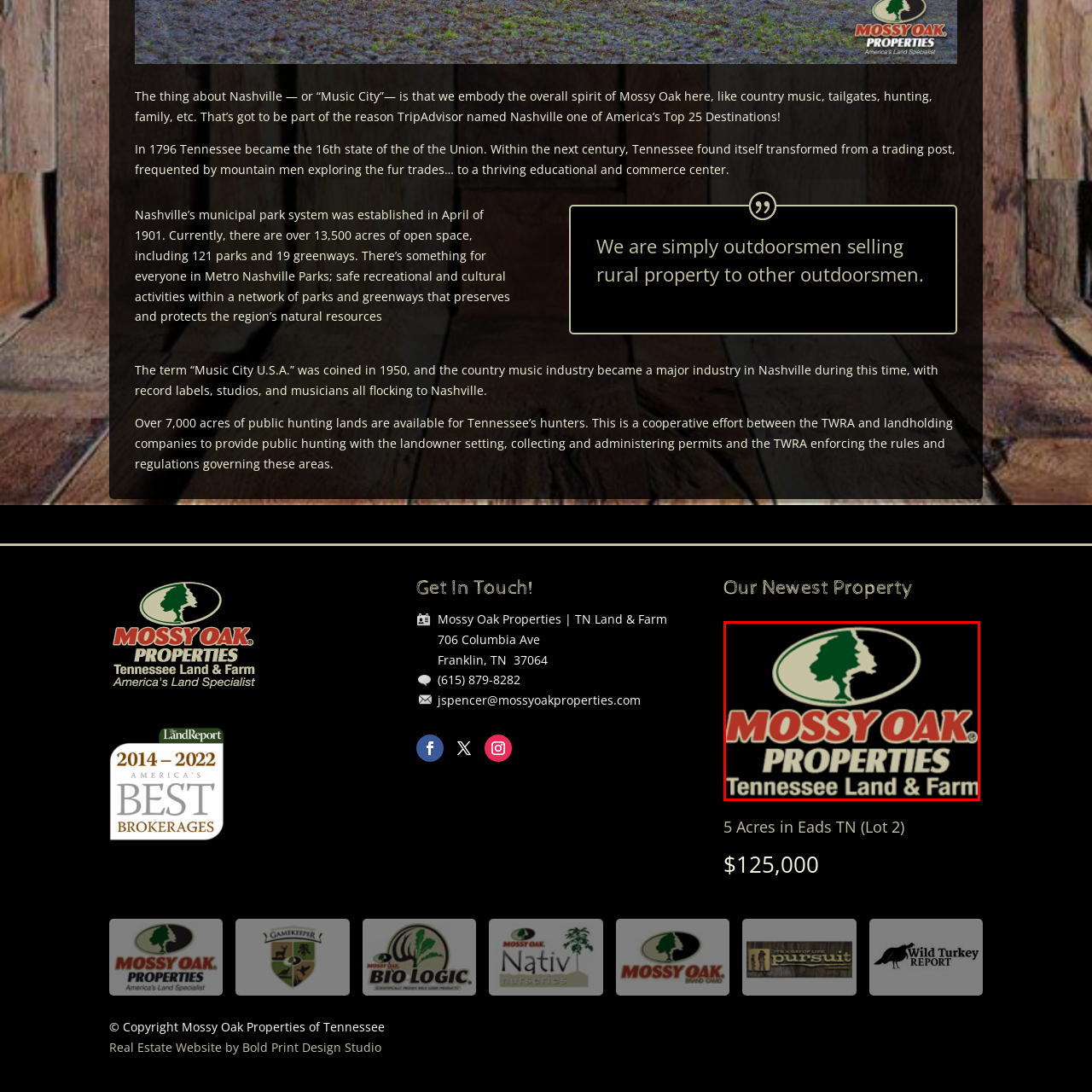Give a thorough and detailed explanation of the image enclosed by the red border.

The image showcases the logo of "Mossy Oak Properties," specifically highlighting their Tennessee Land & Farm division. The logo features a prominent green silhouette of a tree, symbolizing the connection to nature and outdoor activities, which is central to the brand's identity. Below the tree, the words "MOSSY OAK" are boldly displayed in red, emphasizing the brand's strong presence in the outdoor and real estate market. The tagline "PROPERTIES Tennessee Land & Farm" is presented in a more understated font, signifying the company's focus on rural properties and land management within Tennessee. This logo exemplifies the values of family, outdoor lifestyle, and a commitment to rural properties that resonate with their clientele.